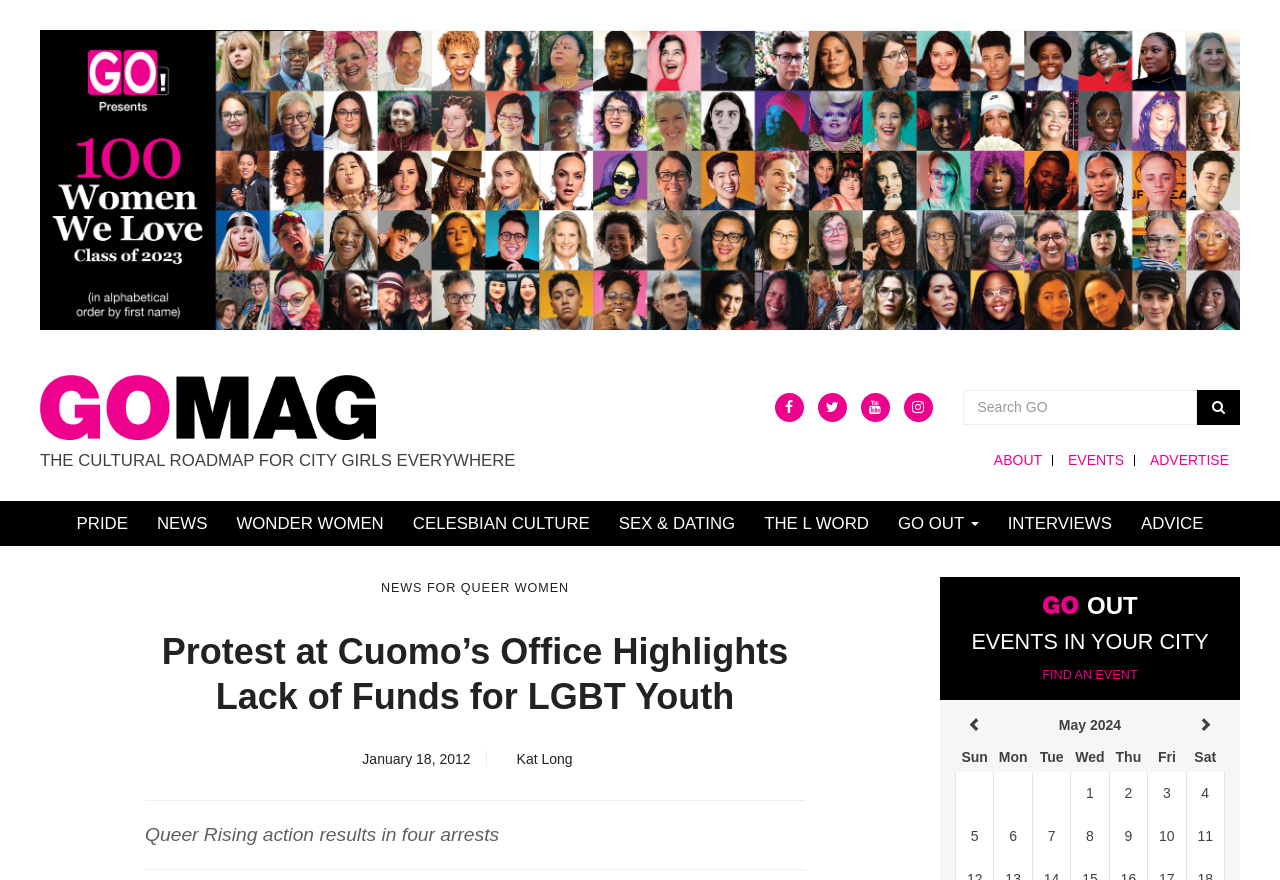What is the purpose of the search box?
Your answer should be a single word or phrase derived from the screenshot.

Search for events